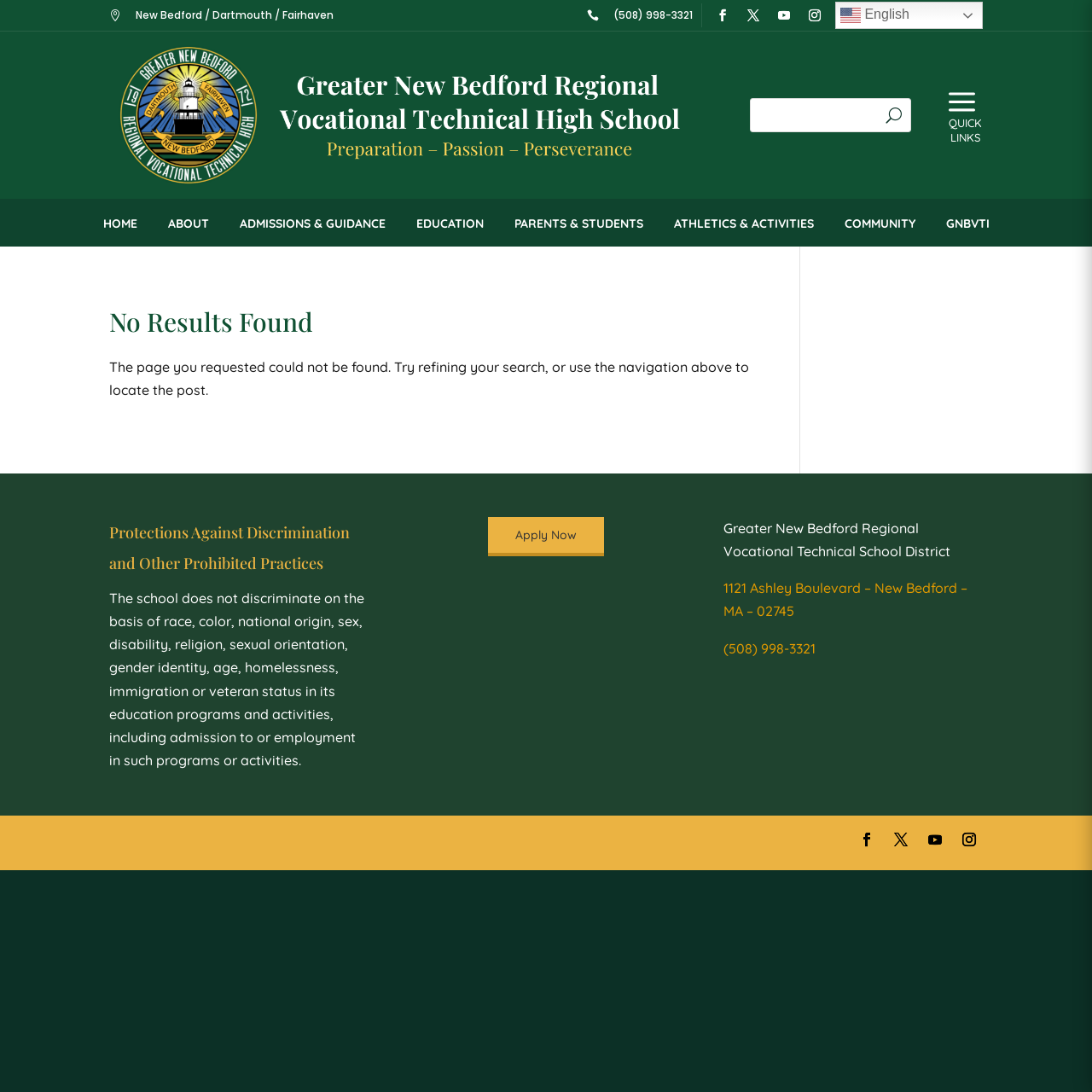Based on the element description "Community", predict the bounding box coordinates of the UI element.

[0.759, 0.19, 0.852, 0.22]